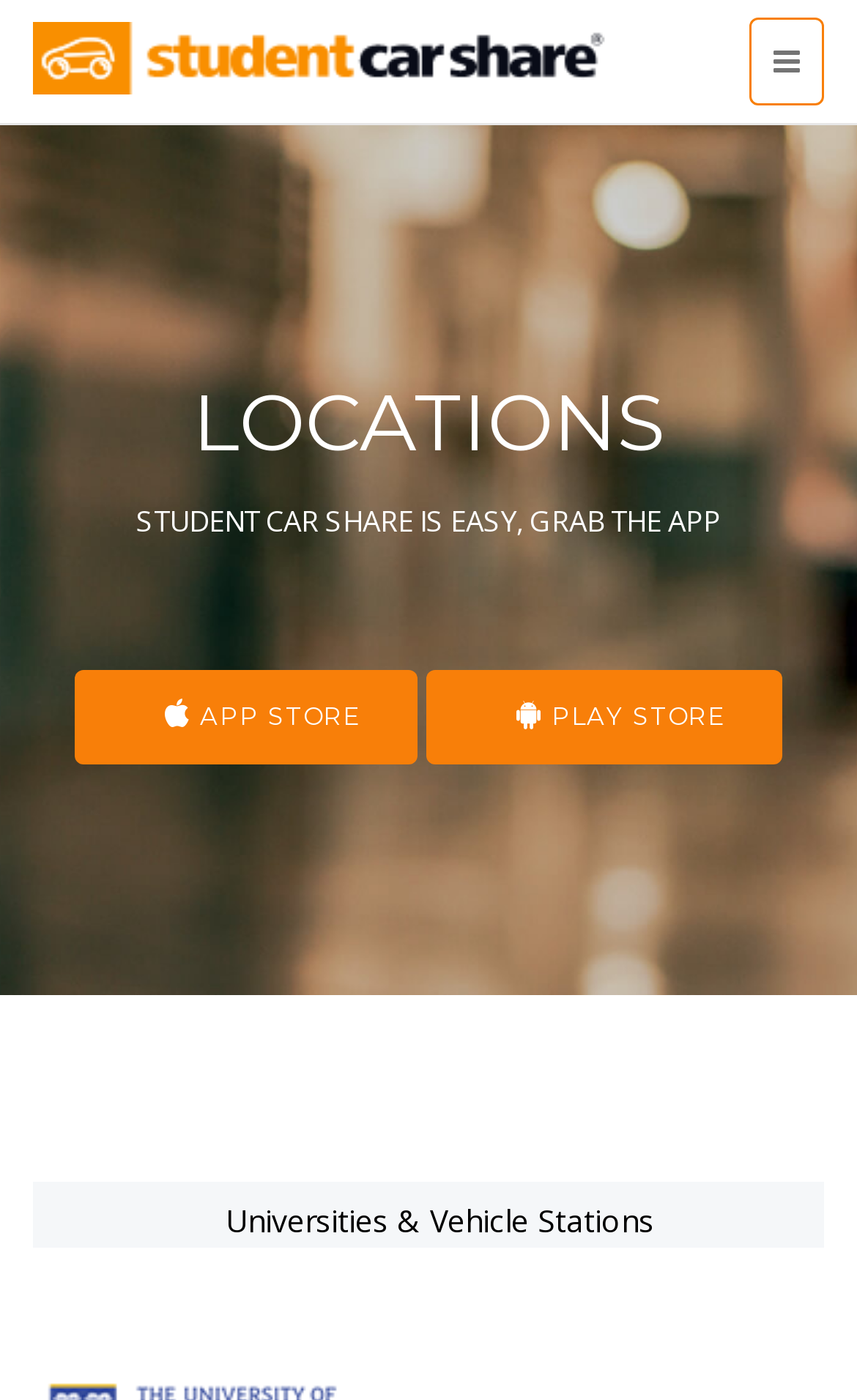Extract the bounding box coordinates for the HTML element that matches this description: "Play Store". The coordinates should be four float numbers between 0 and 1, i.e., [left, top, right, bottom].

[0.497, 0.479, 0.913, 0.546]